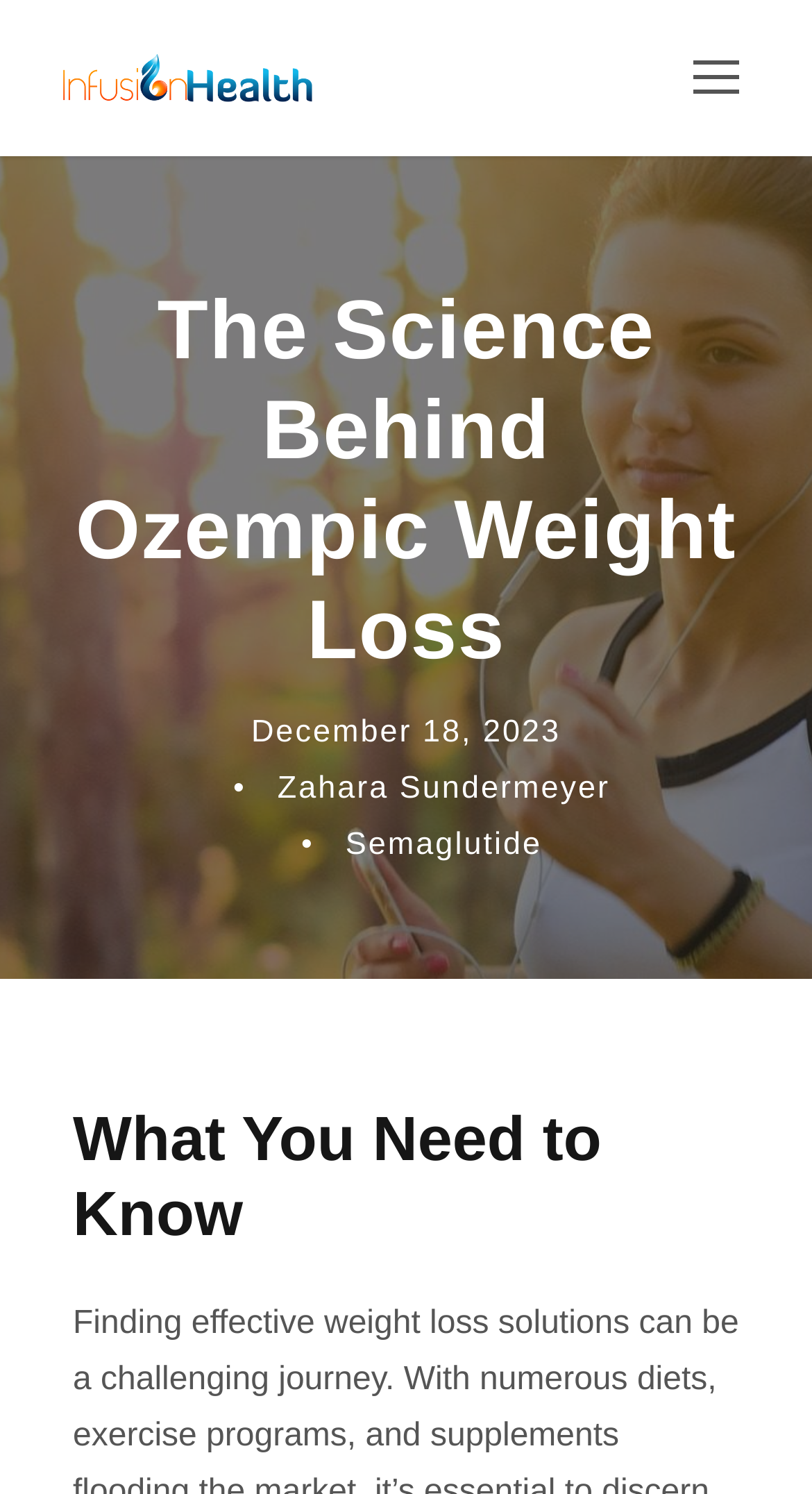What is the topic of the article?
Based on the screenshot, respond with a single word or phrase.

Ozempic Weight Loss